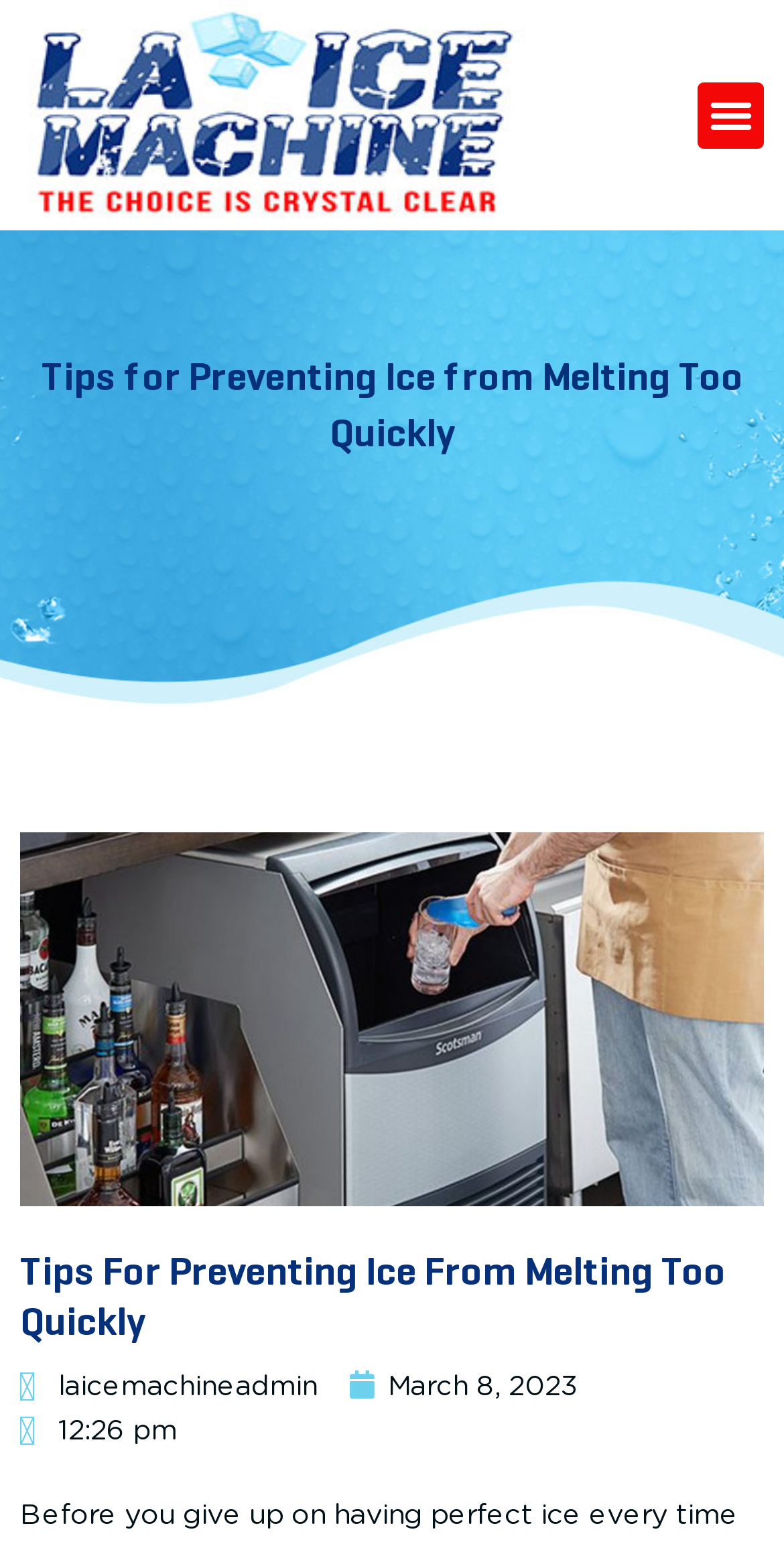Locate the headline of the webpage and generate its content.

Tips for Preventing Ice from Melting Too Quickly